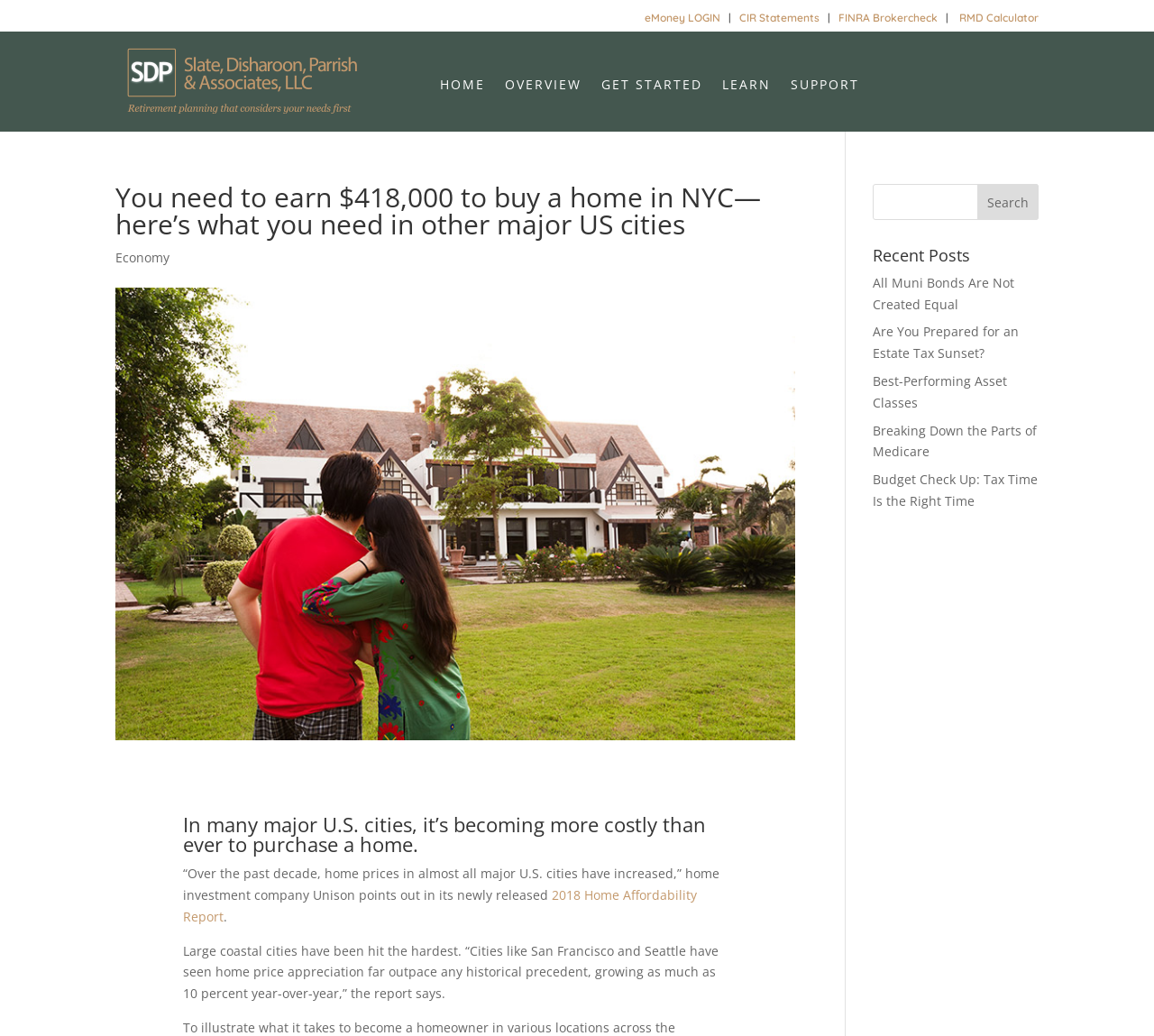What is the location of the 'HOME' link?
Identify the answer in the screenshot and reply with a single word or phrase.

Top navigation bar